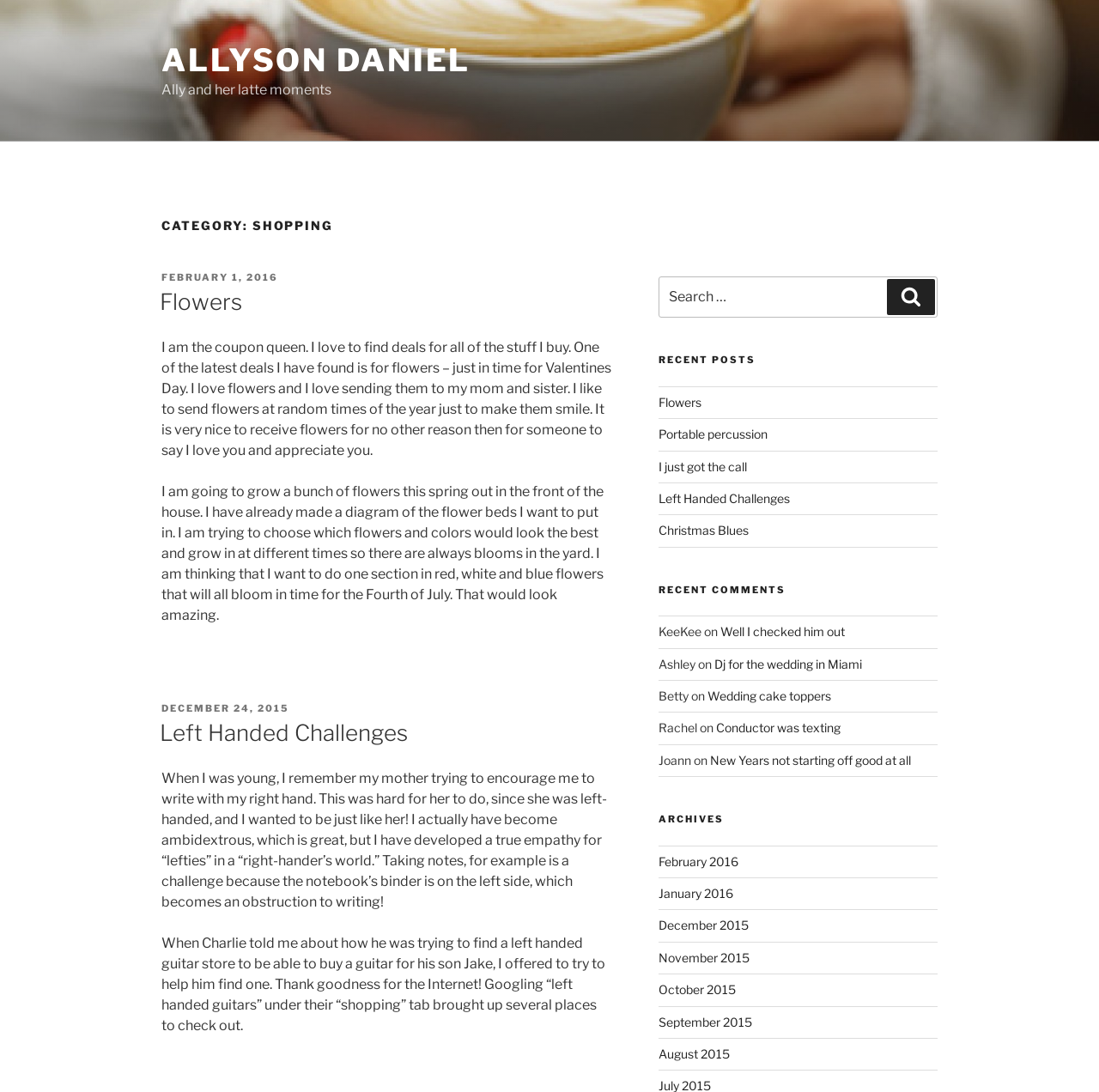Locate the bounding box coordinates of the segment that needs to be clicked to meet this instruction: "Click on the link to Left Handed Challenges".

[0.599, 0.45, 0.718, 0.463]